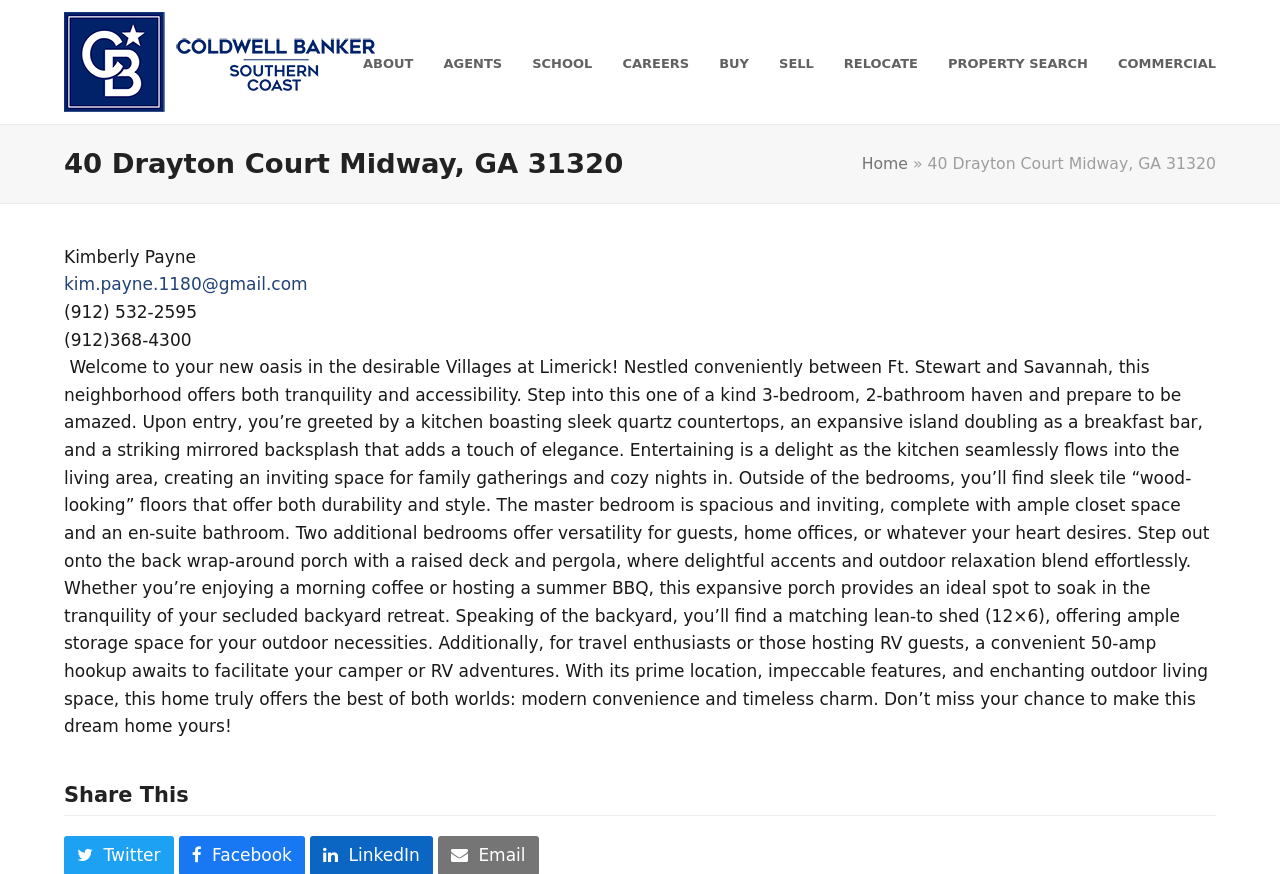Analyze the image and deliver a detailed answer to the question: What is the name of the real estate agent?

I found the answer by looking at the article section of the webpage, where I found a static text element with the name 'Kimberly Payne'.